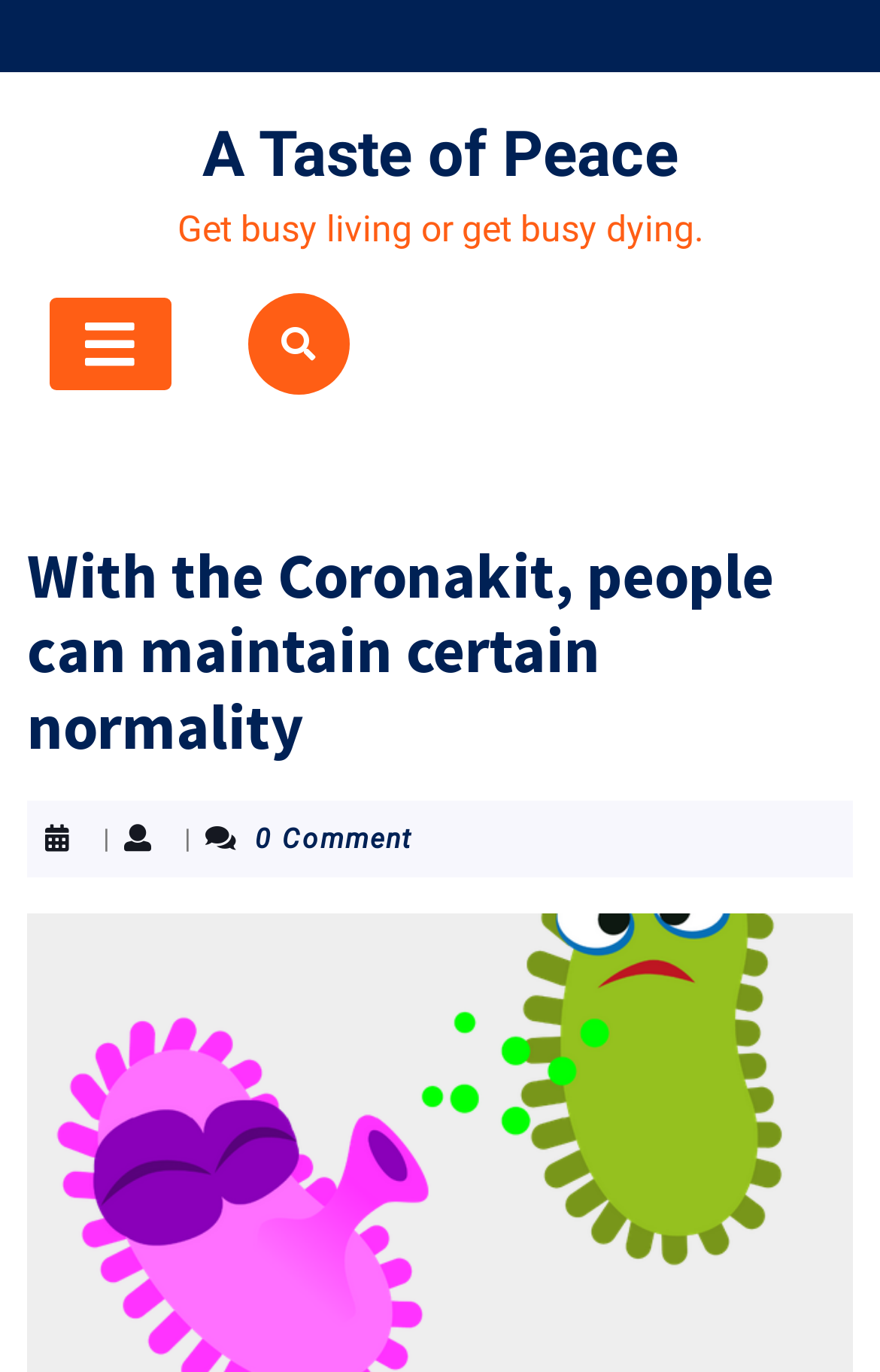Return the bounding box coordinates of the UI element that corresponds to this description: "A Taste of Peace". The coordinates must be given as four float numbers in the range of 0 and 1, [left, top, right, bottom].

[0.229, 0.085, 0.771, 0.14]